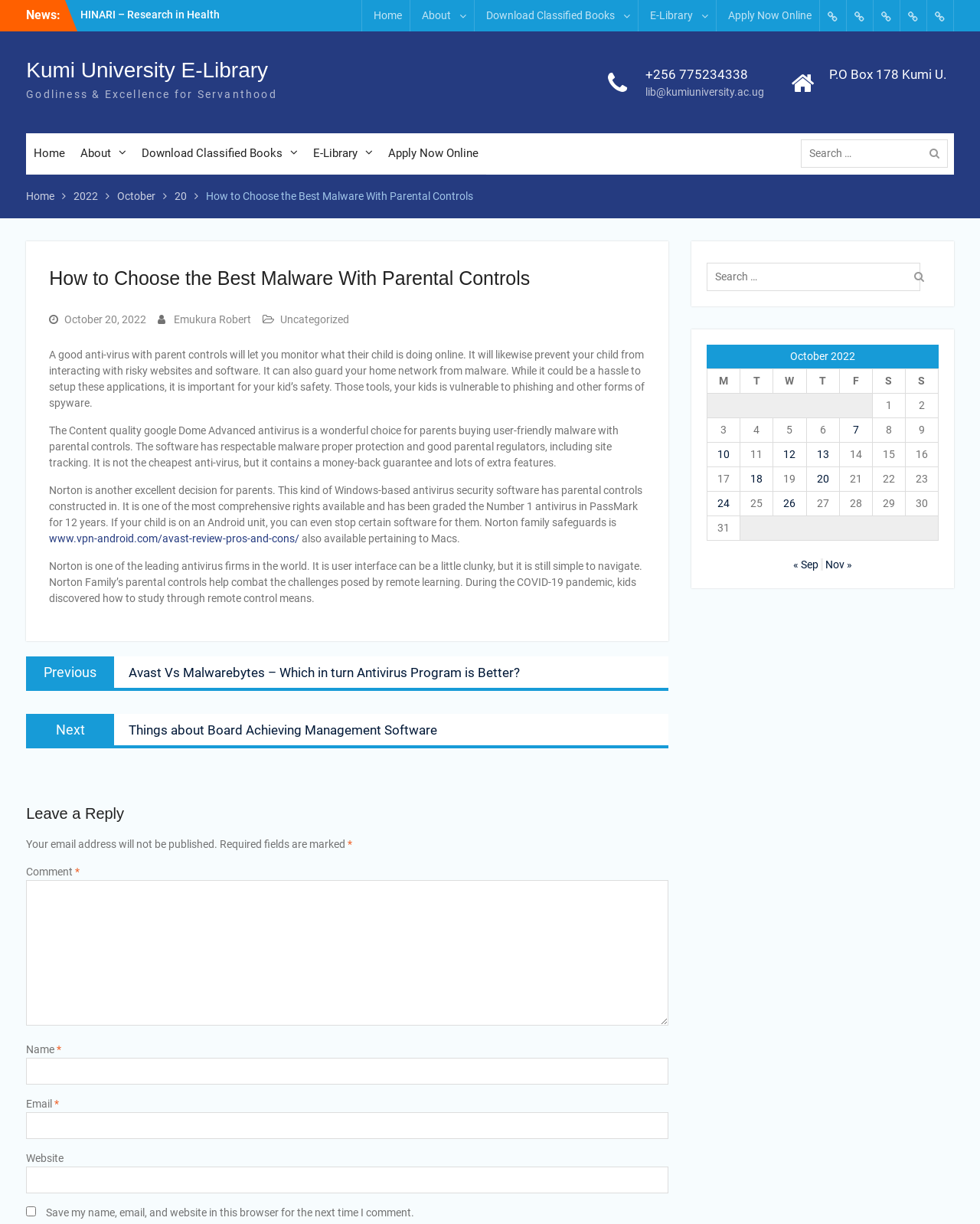What is the name of the antivirus software mentioned in the article?
Please elaborate on the answer to the question with detailed information.

I found the answer by reading the article, which mentions Content quality google Dome Advanced as a wonderful choice for parents buying user-friendly malware with parental controls.